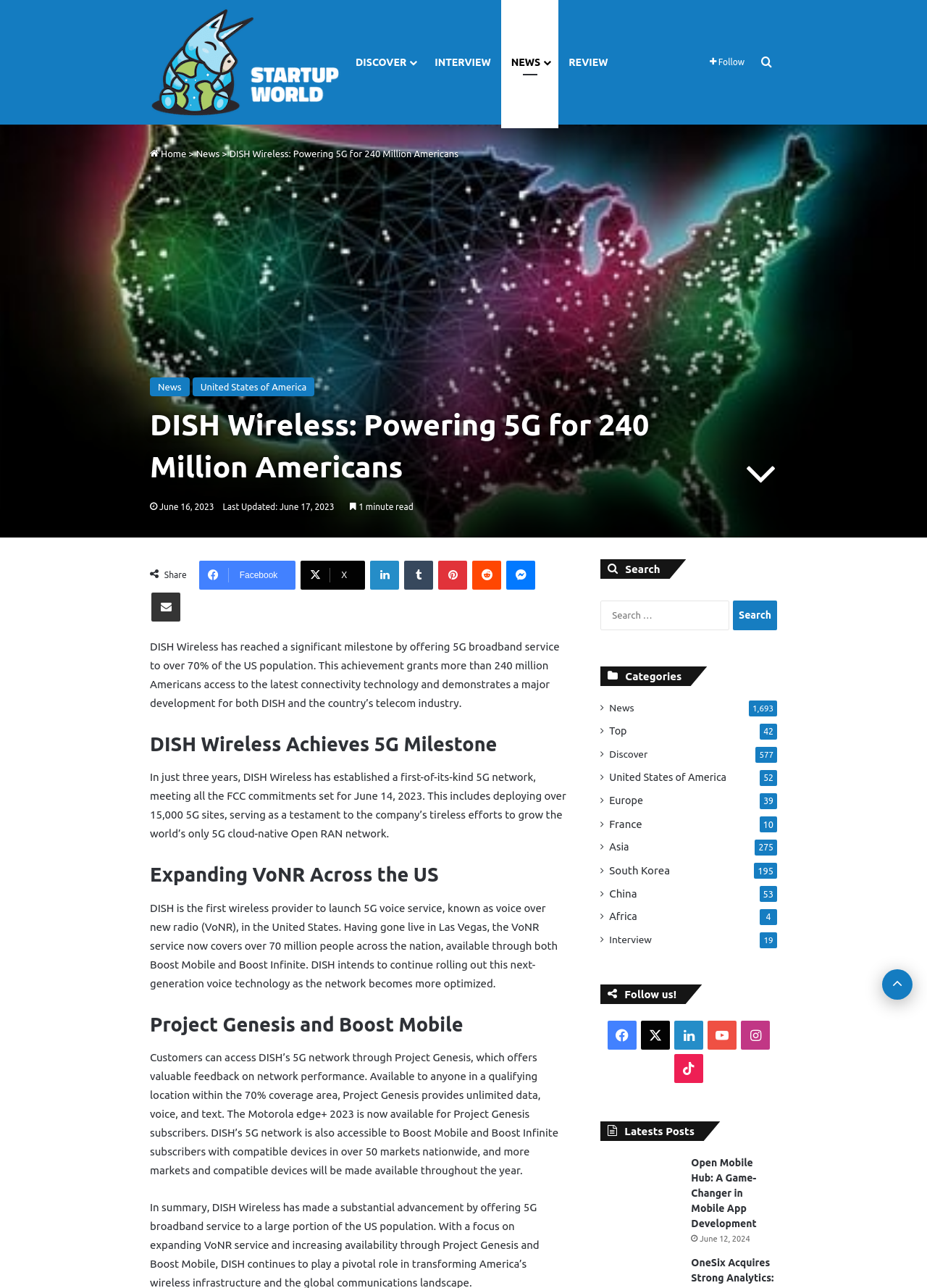Find the bounding box coordinates of the element you need to click on to perform this action: 'Go to About page'. The coordinates should be represented by four float values between 0 and 1, in the format [left, top, right, bottom].

None